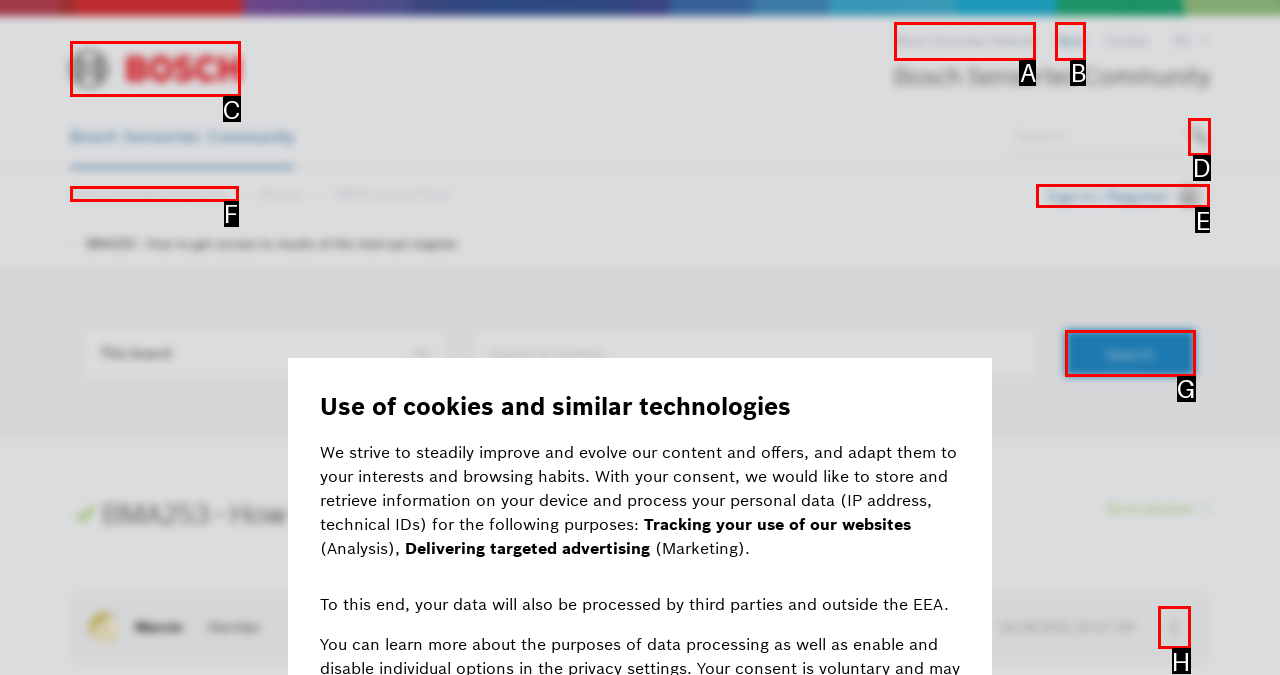Identify the letter of the correct UI element to fulfill the task: Sign in or register from the given options in the screenshot.

E